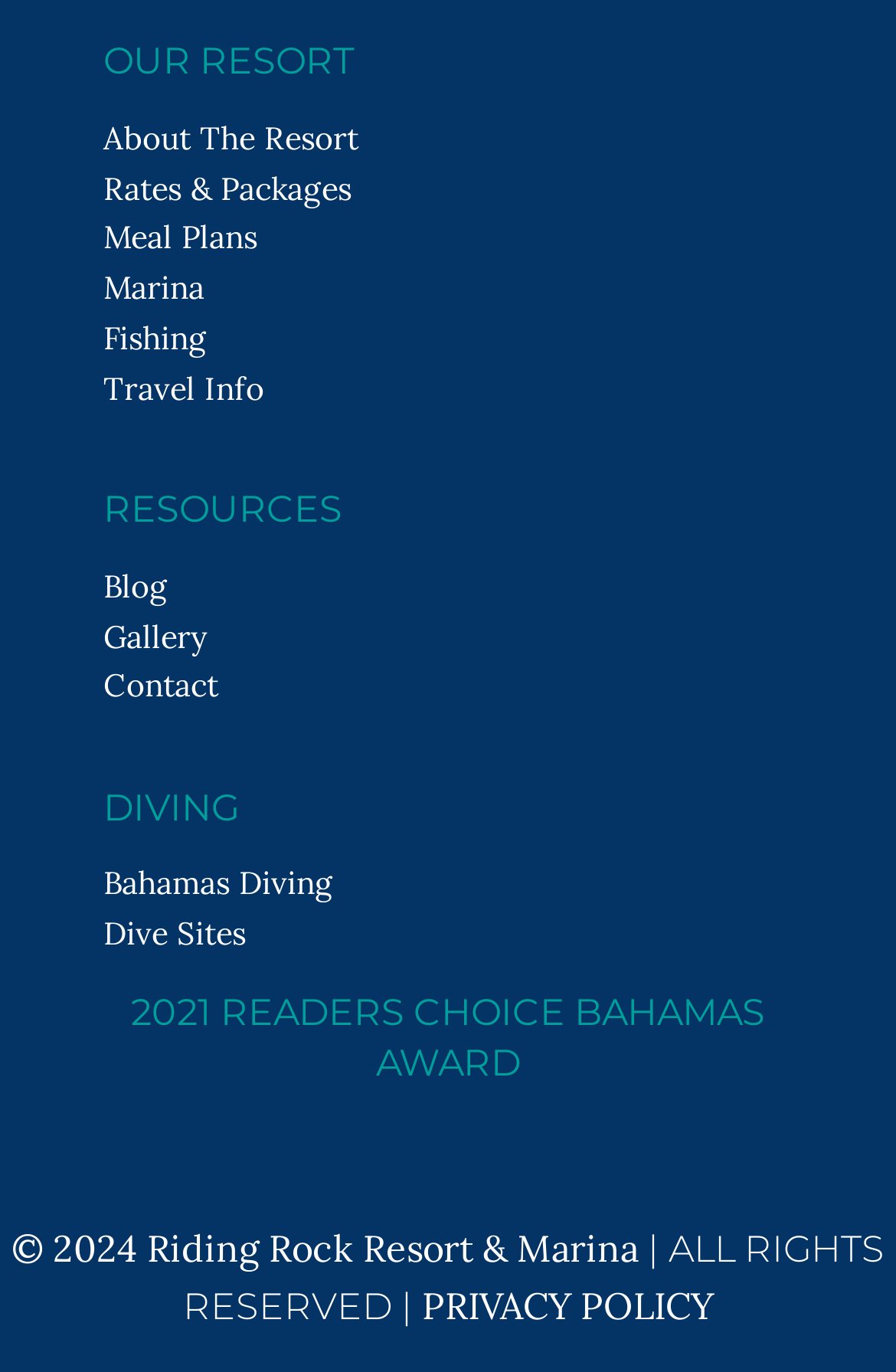Is there a link to a blog on the webpage?
Using the image, respond with a single word or phrase.

Yes